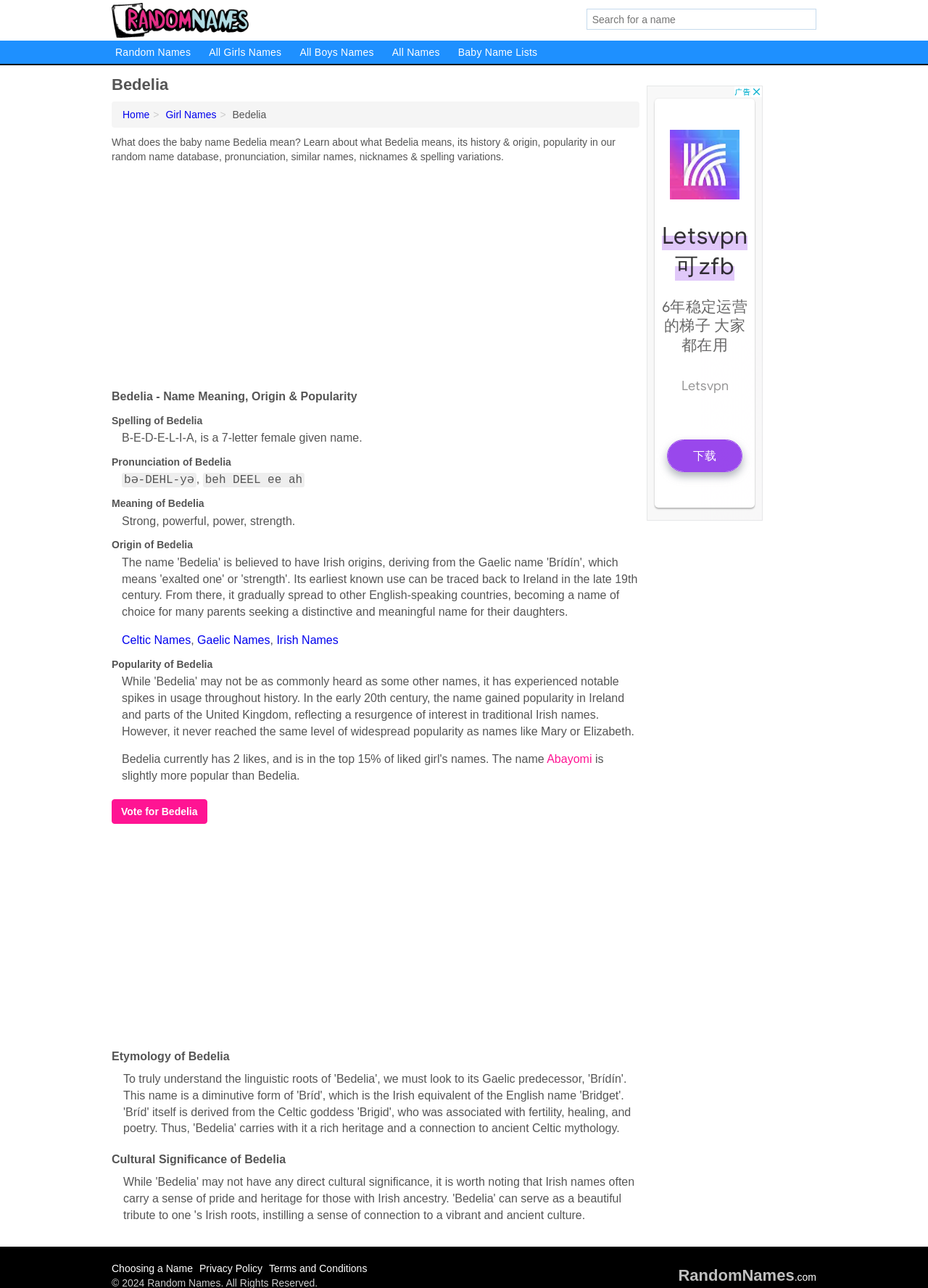Can you find the bounding box coordinates for the element to click on to achieve the instruction: "Vote for Bedelia"?

[0.12, 0.621, 0.223, 0.64]